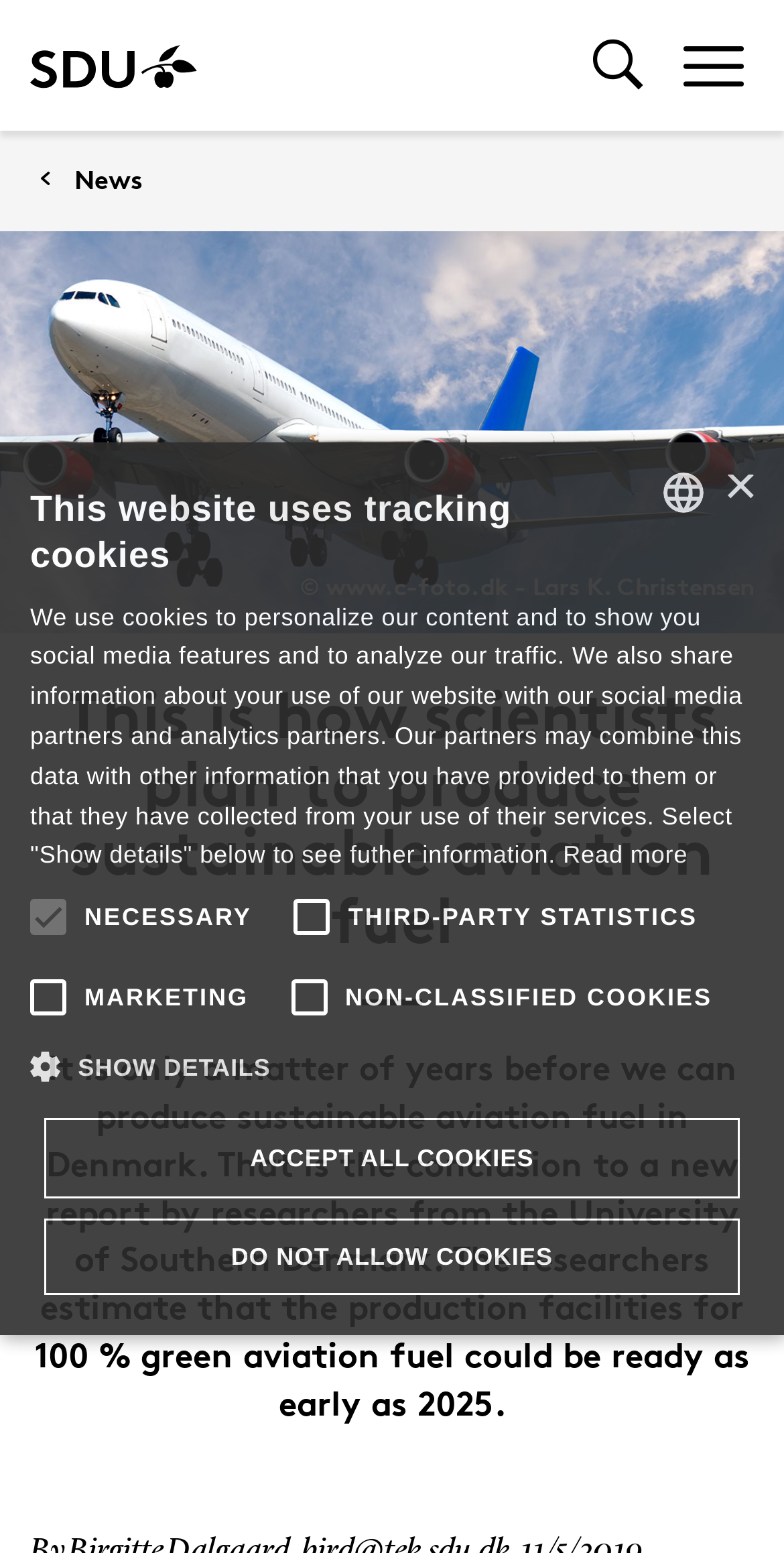Highlight the bounding box coordinates of the element you need to click to perform the following instruction: "Close the alert."

[0.923, 0.306, 0.962, 0.325]